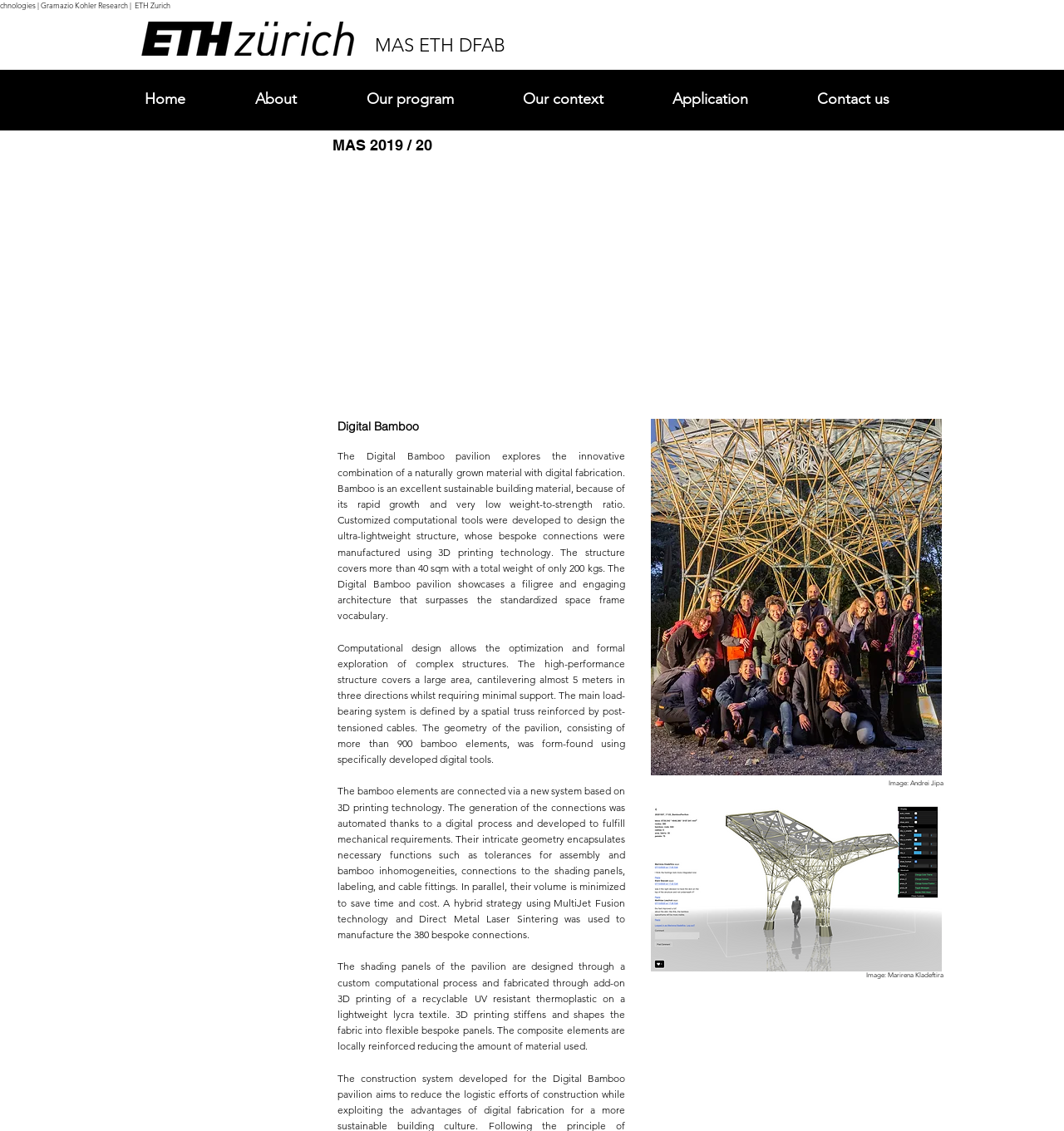Using floating point numbers between 0 and 1, provide the bounding box coordinates in the format (top-left x, top-left y, bottom-right x, bottom-right y). Locate the UI element described here: Application

[0.612, 0.065, 0.748, 0.109]